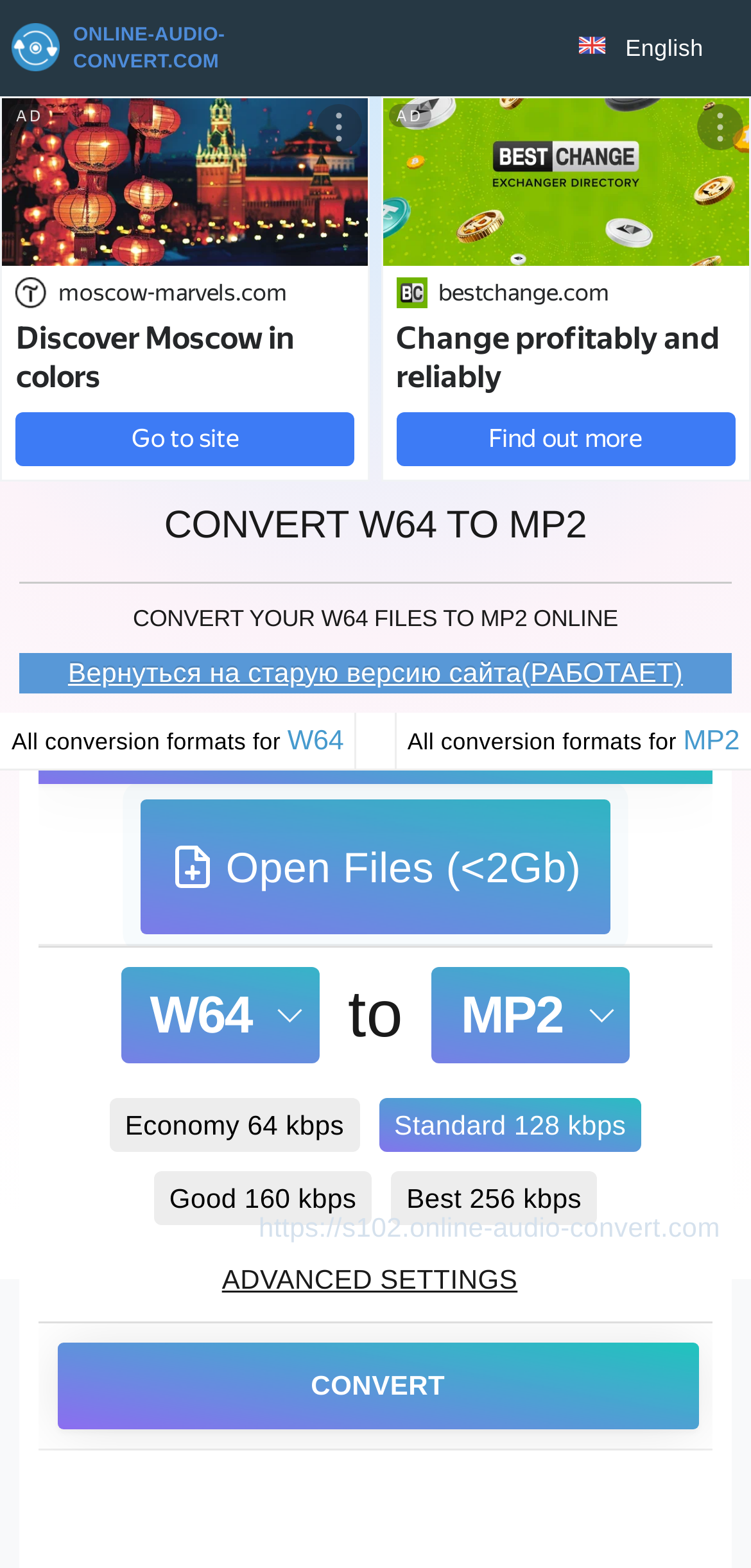Using the description "Find out more", predict the bounding box of the relevant HTML element.

[0.528, 0.263, 0.979, 0.297]